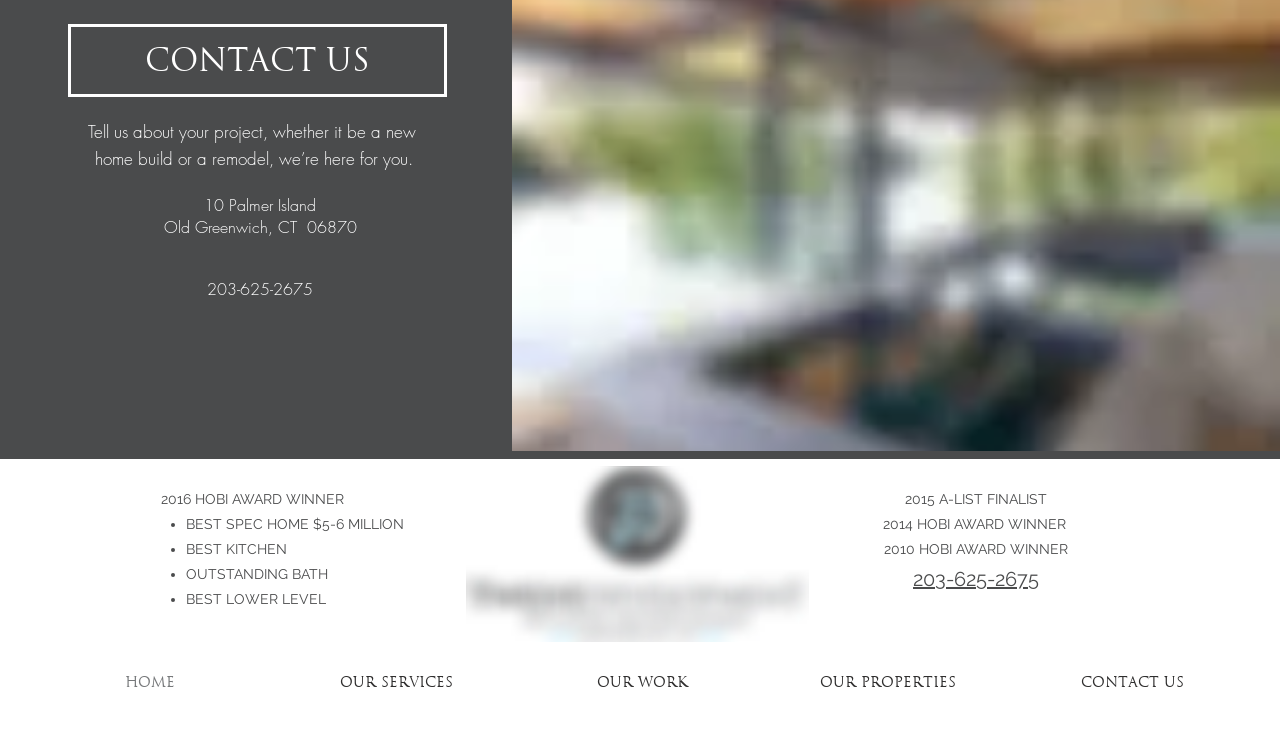How many navigation links are at the bottom of the page?
Relying on the image, give a concise answer in one word or a brief phrase.

5